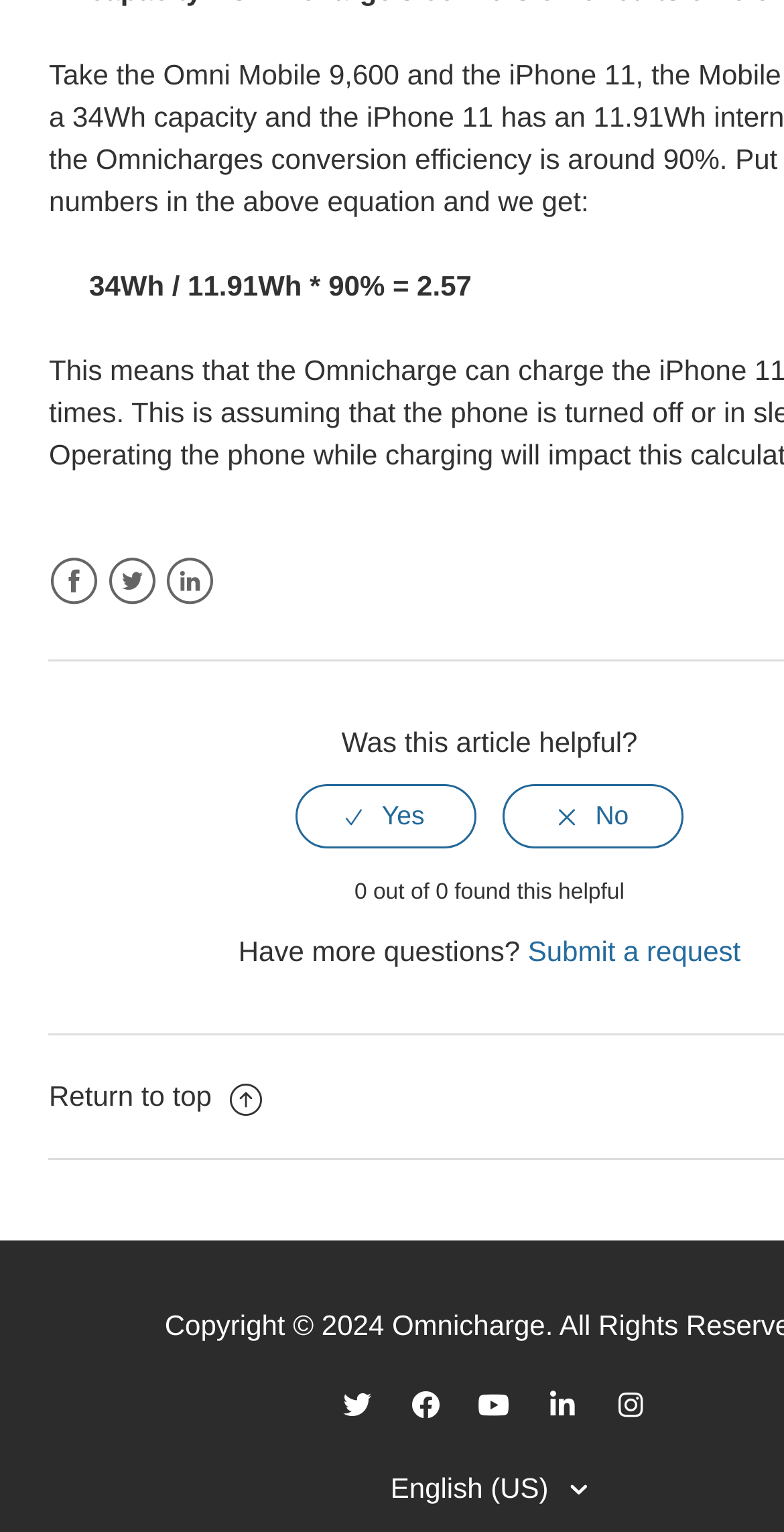Provide the bounding box coordinates for the UI element that is described by this text: "Submit a request". The coordinates should be in the form of four float numbers between 0 and 1: [left, top, right, bottom].

[0.673, 0.611, 0.945, 0.632]